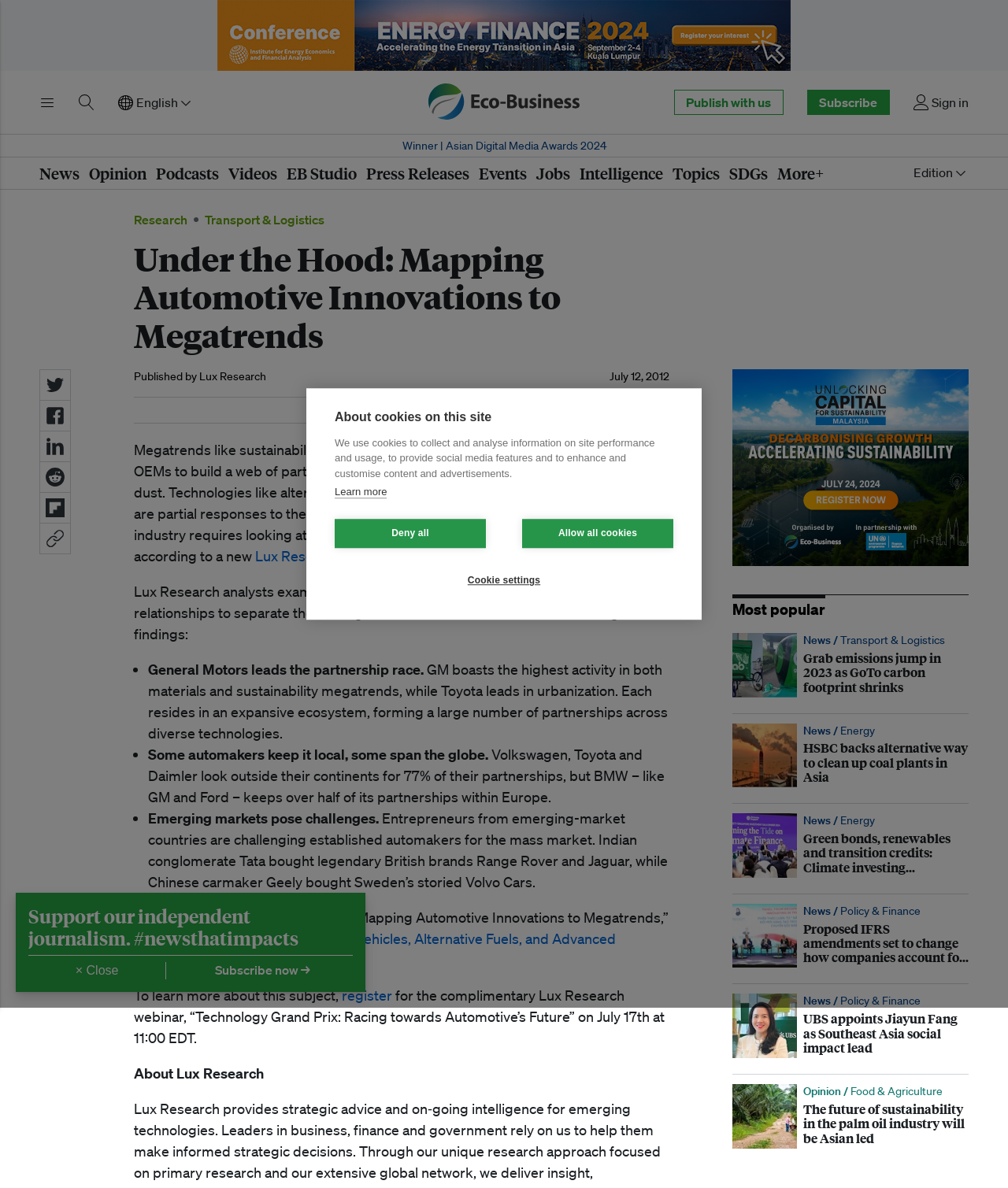What is the text of the button at the top right corner?
Based on the image, provide your answer in one word or phrase.

Sign in